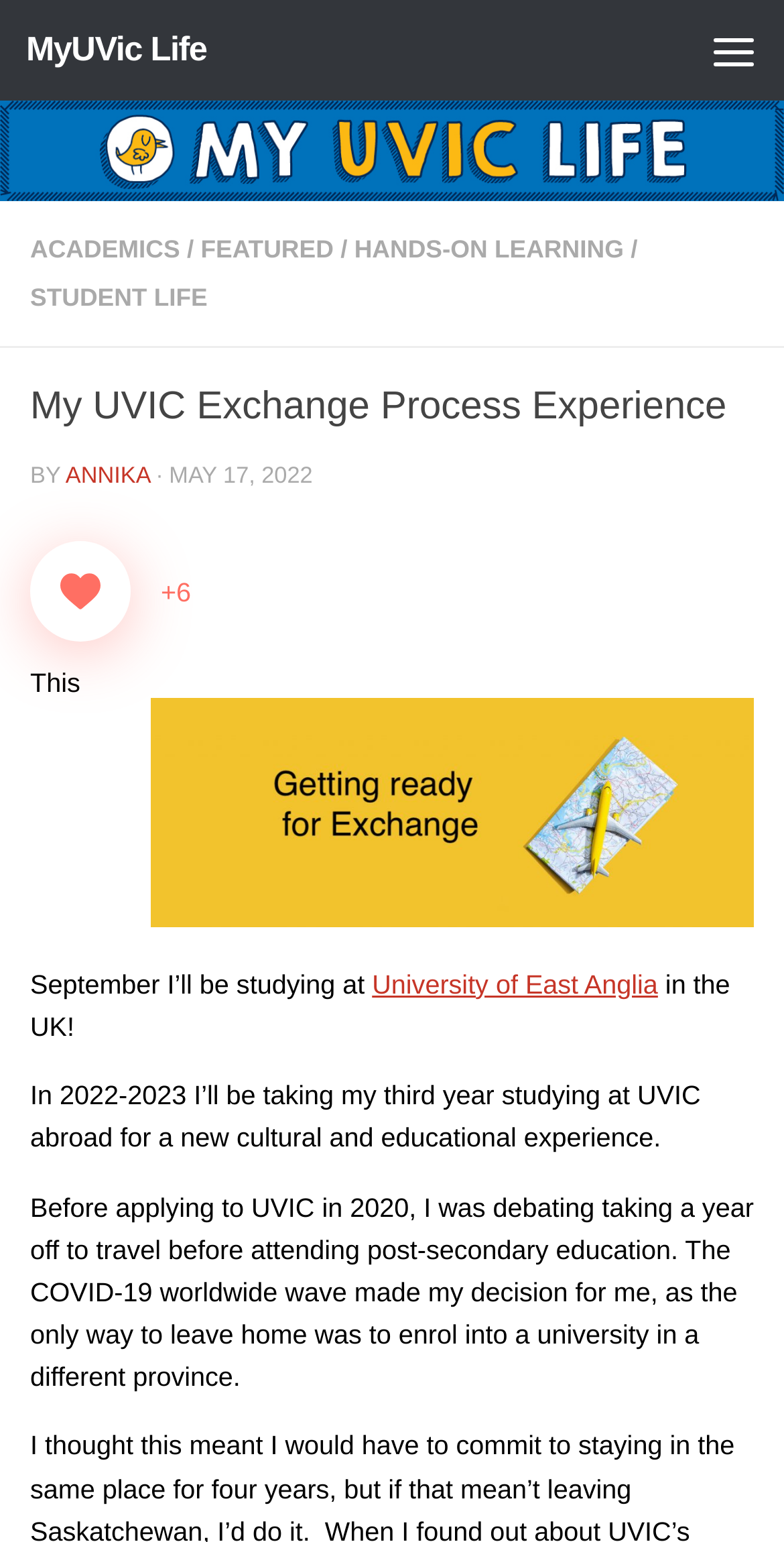Determine the bounding box coordinates of the clickable element necessary to fulfill the instruction: "Click the 'Menu' button". Provide the coordinates as four float numbers within the 0 to 1 range, i.e., [left, top, right, bottom].

[0.872, 0.0, 1.0, 0.065]